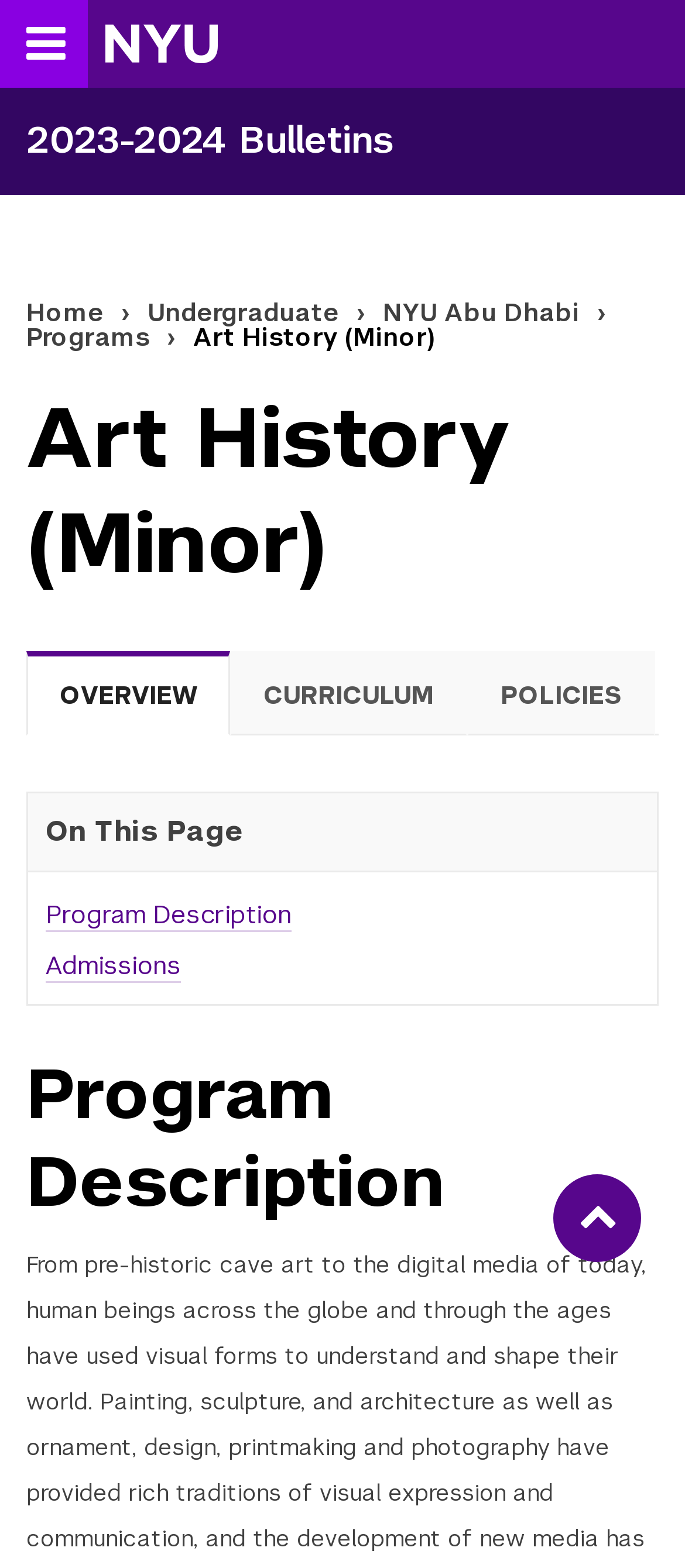Identify the bounding box coordinates for the element you need to click to achieve the following task: "click on the 'Search' button". Provide the bounding box coordinates as four float numbers between 0 and 1, in the form [left, top, right, bottom].

None